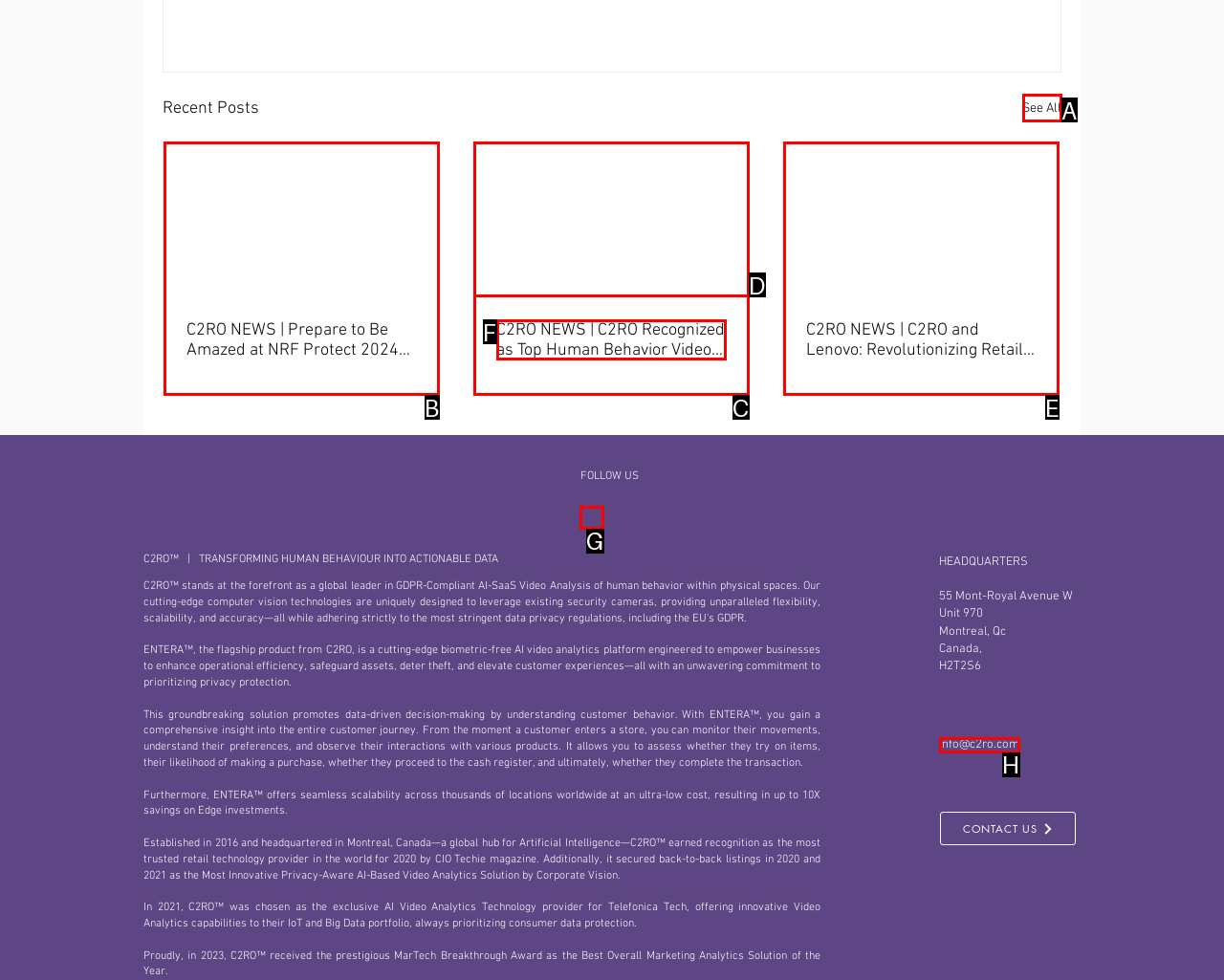Choose the HTML element you need to click to achieve the following task: Follow C2RO on LinkedIn
Respond with the letter of the selected option from the given choices directly.

G